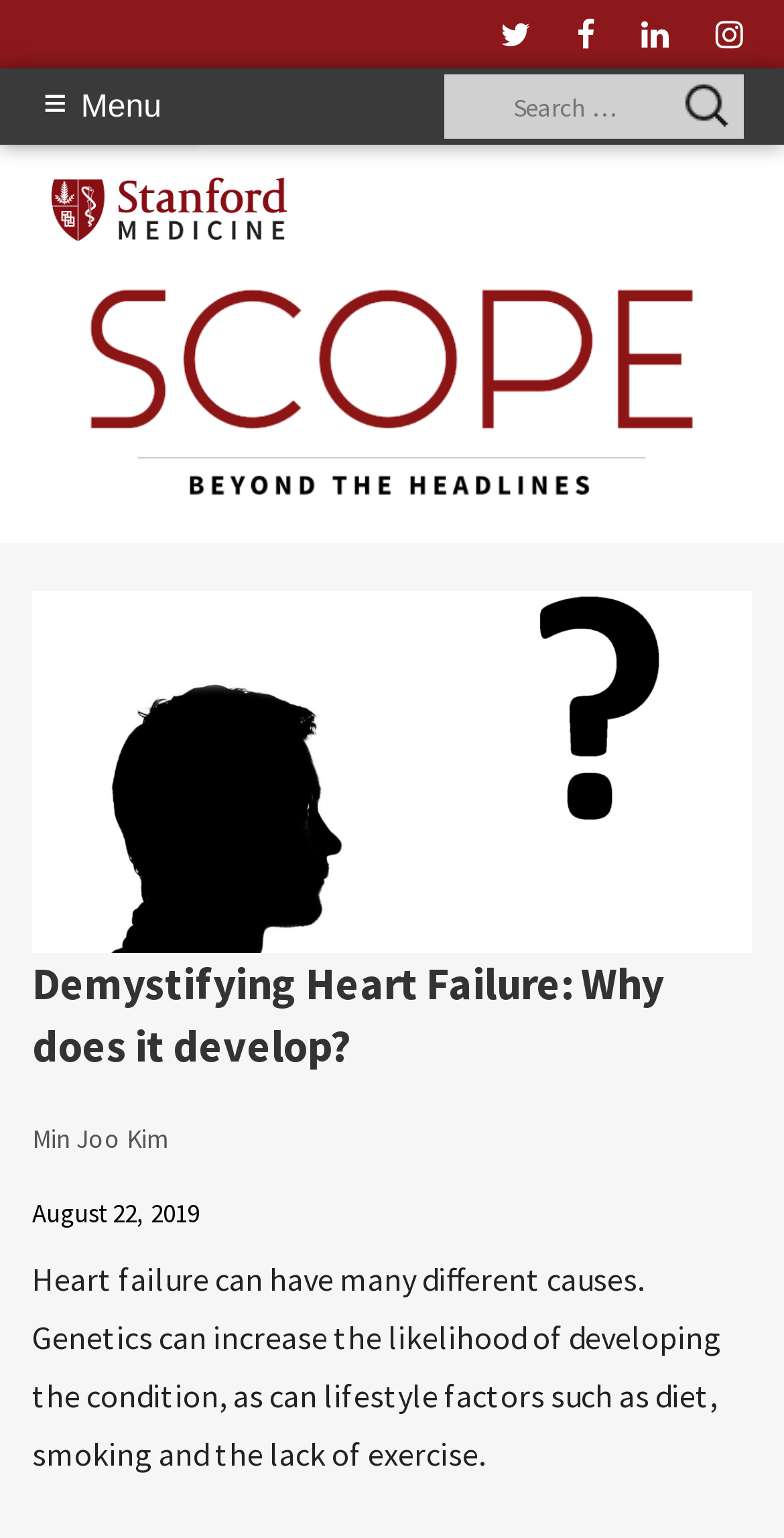Find the bounding box coordinates for the HTML element described as: "Min Joo Kim". The coordinates should consist of four float values between 0 and 1, i.e., [left, top, right, bottom].

[0.041, 0.73, 0.215, 0.752]